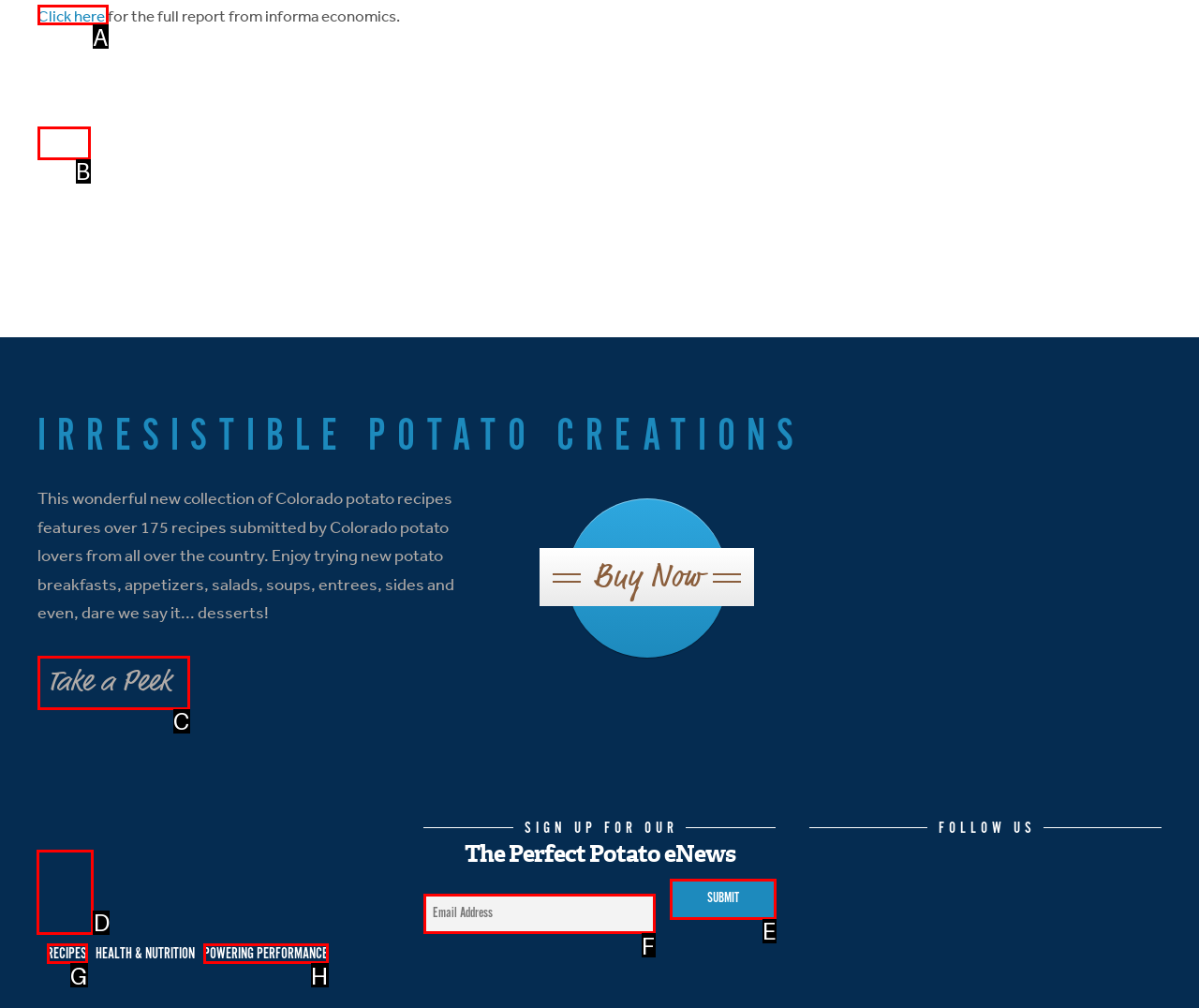Tell me which letter corresponds to the UI element that should be clicked to fulfill this instruction: Click the logo
Answer using the letter of the chosen option directly.

D